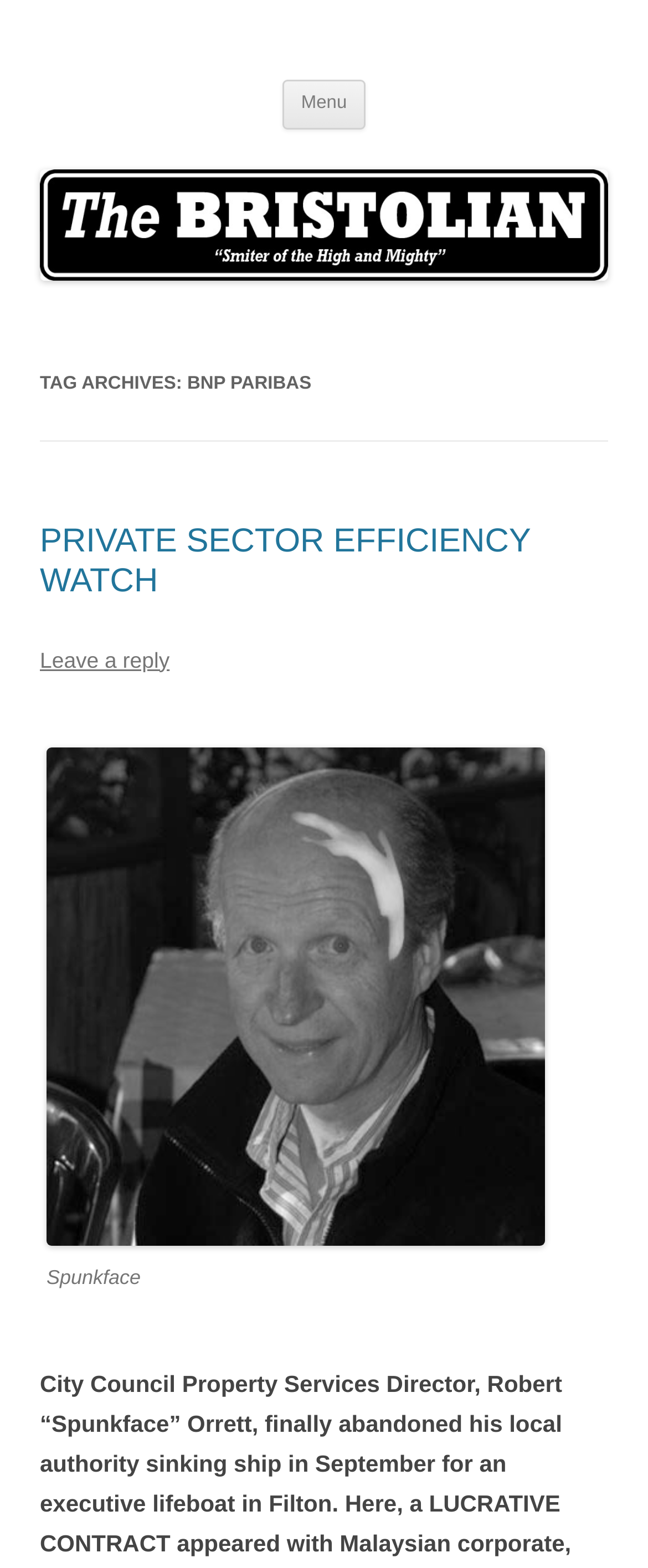Respond to the following question with a brief word or phrase:
What is the topic of the article?

PRIVATE SECTOR EFFICIENCY WATCH